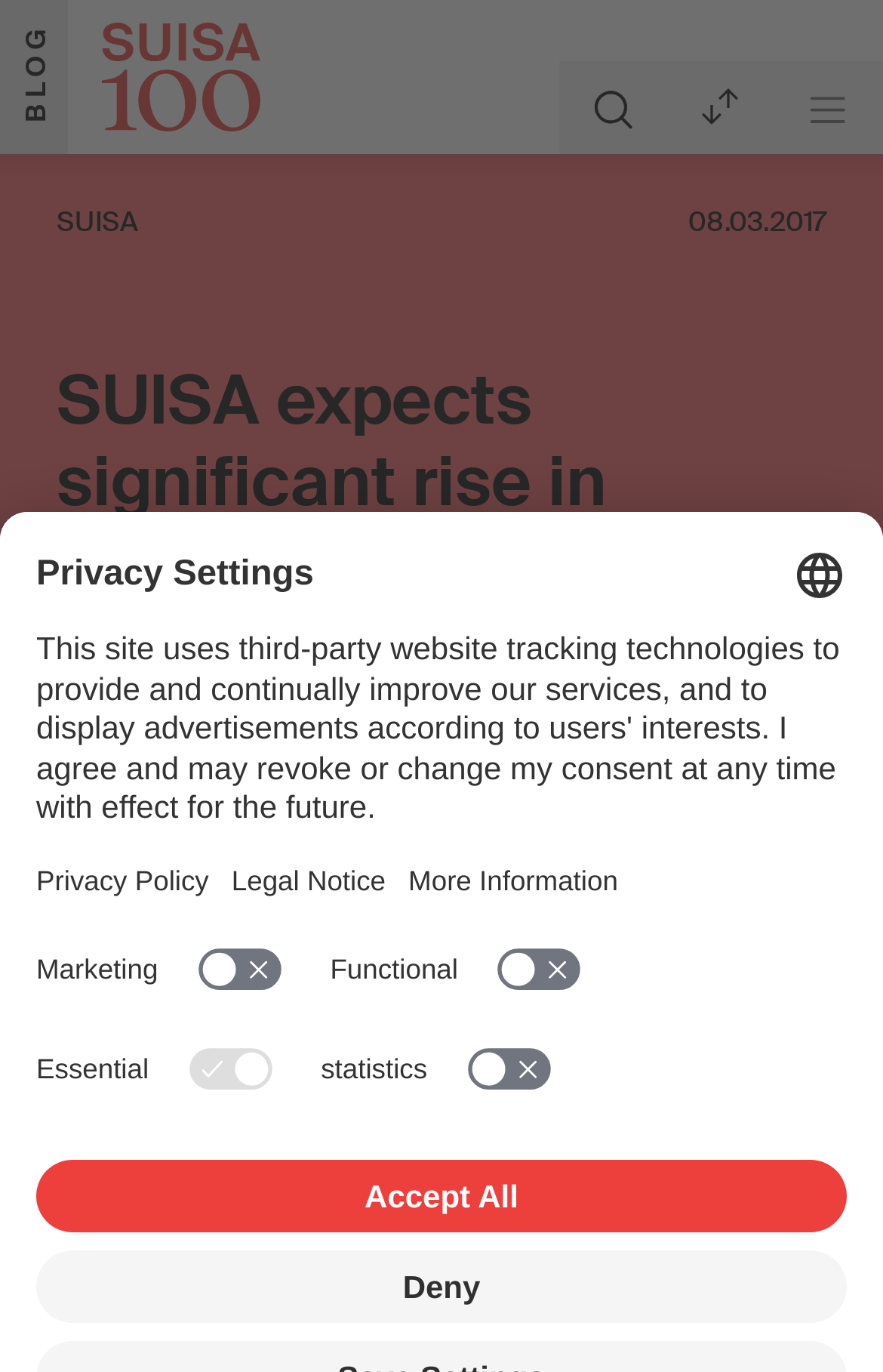Extract the bounding box coordinates for the UI element described by the text: "中文". The coordinates should be in the form of [left, top, right, bottom] with values between 0 and 1.

None